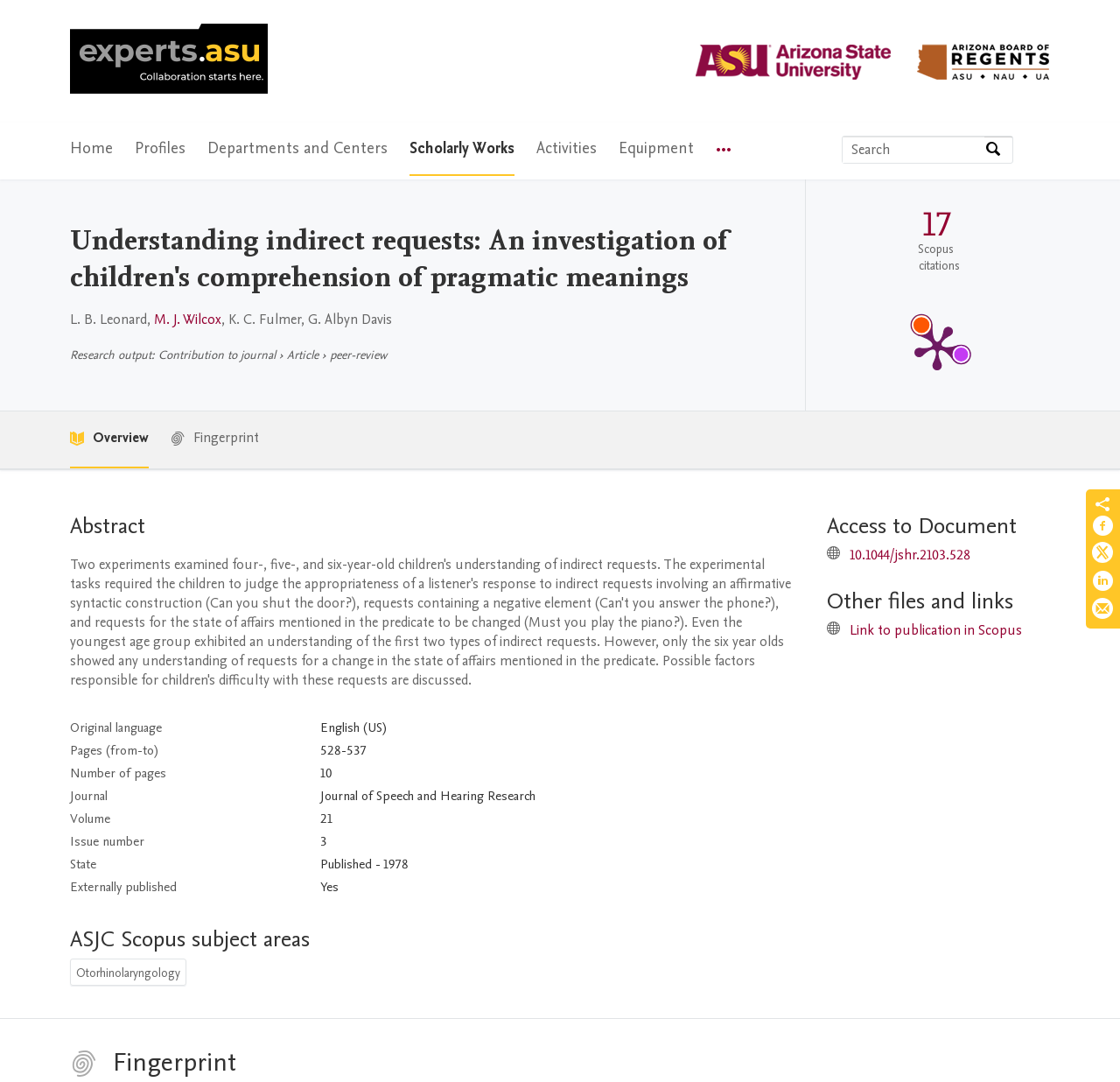Please find and generate the text of the main header of the webpage.

Understanding indirect requests: An investigation of children's comprehension of pragmatic meanings